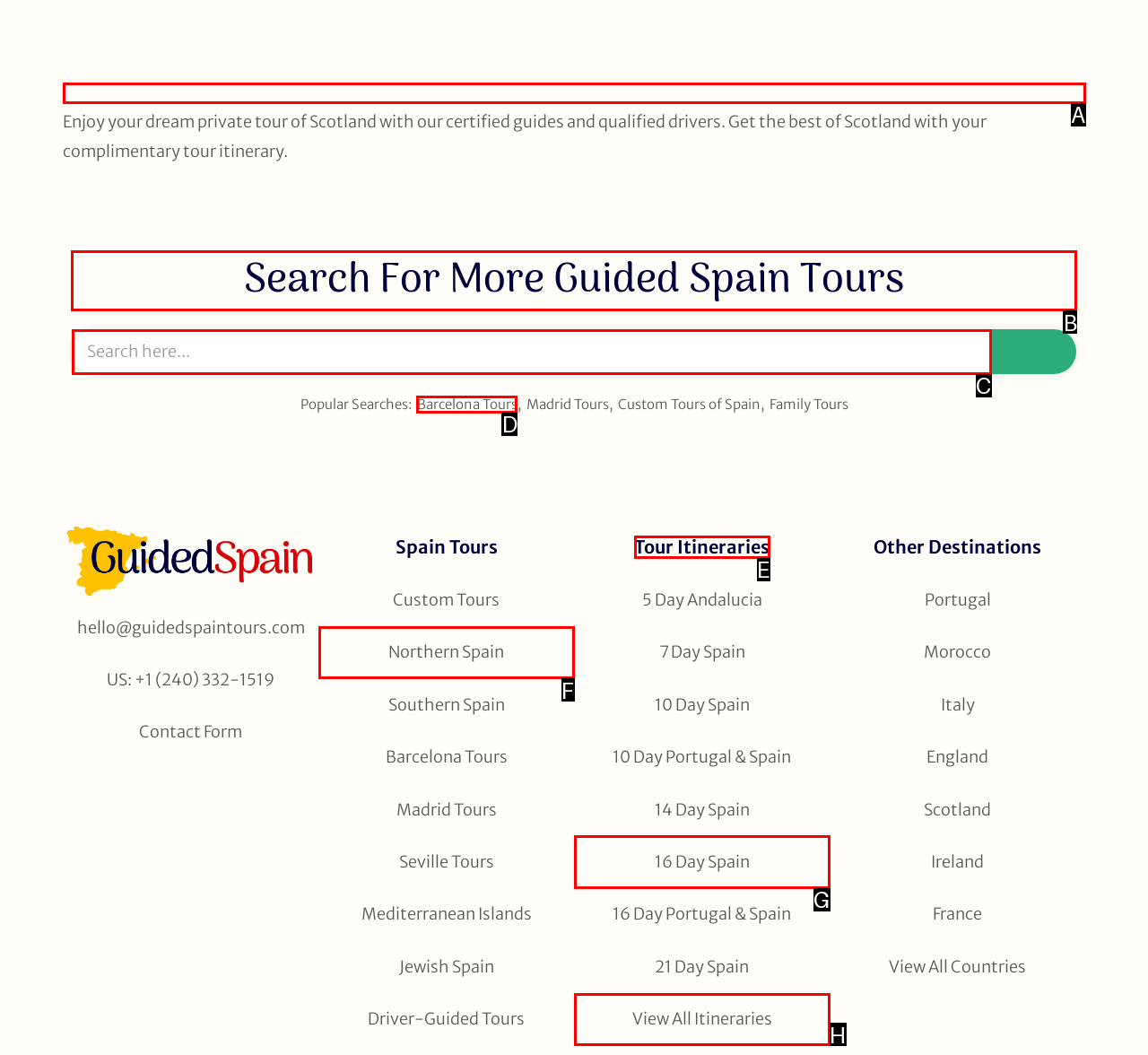Point out the HTML element I should click to achieve the following task: Search for more guided Spain tours Provide the letter of the selected option from the choices.

B